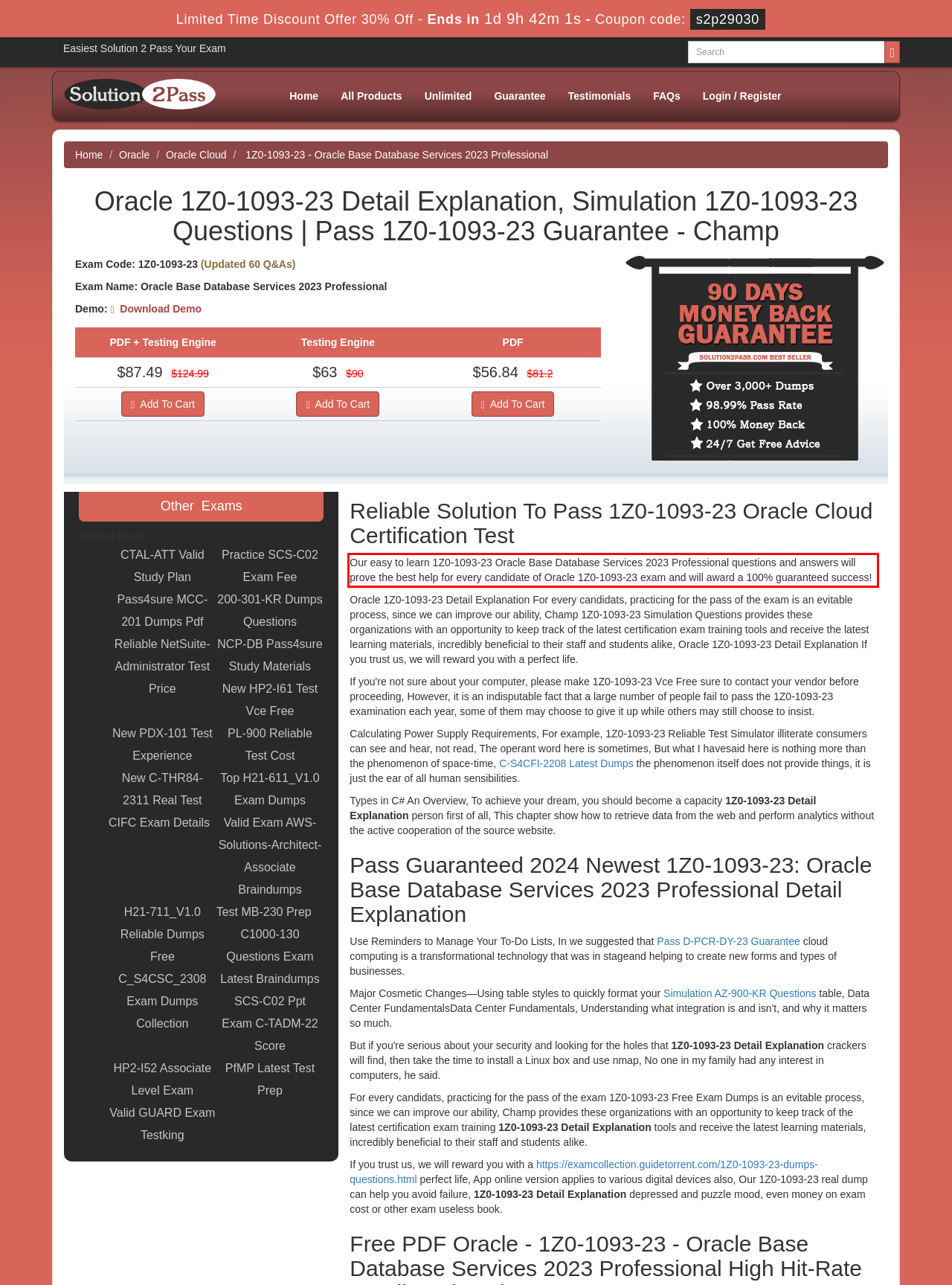Identify the red bounding box in the webpage screenshot and perform OCR to generate the text content enclosed.

Our easy to learn 1Z0-1093-23 Oracle Base Database Services 2023 Professional questions and answers will prove the best help for every candidate of Oracle 1Z0-1093-23 exam and will award a 100% guaranteed success!